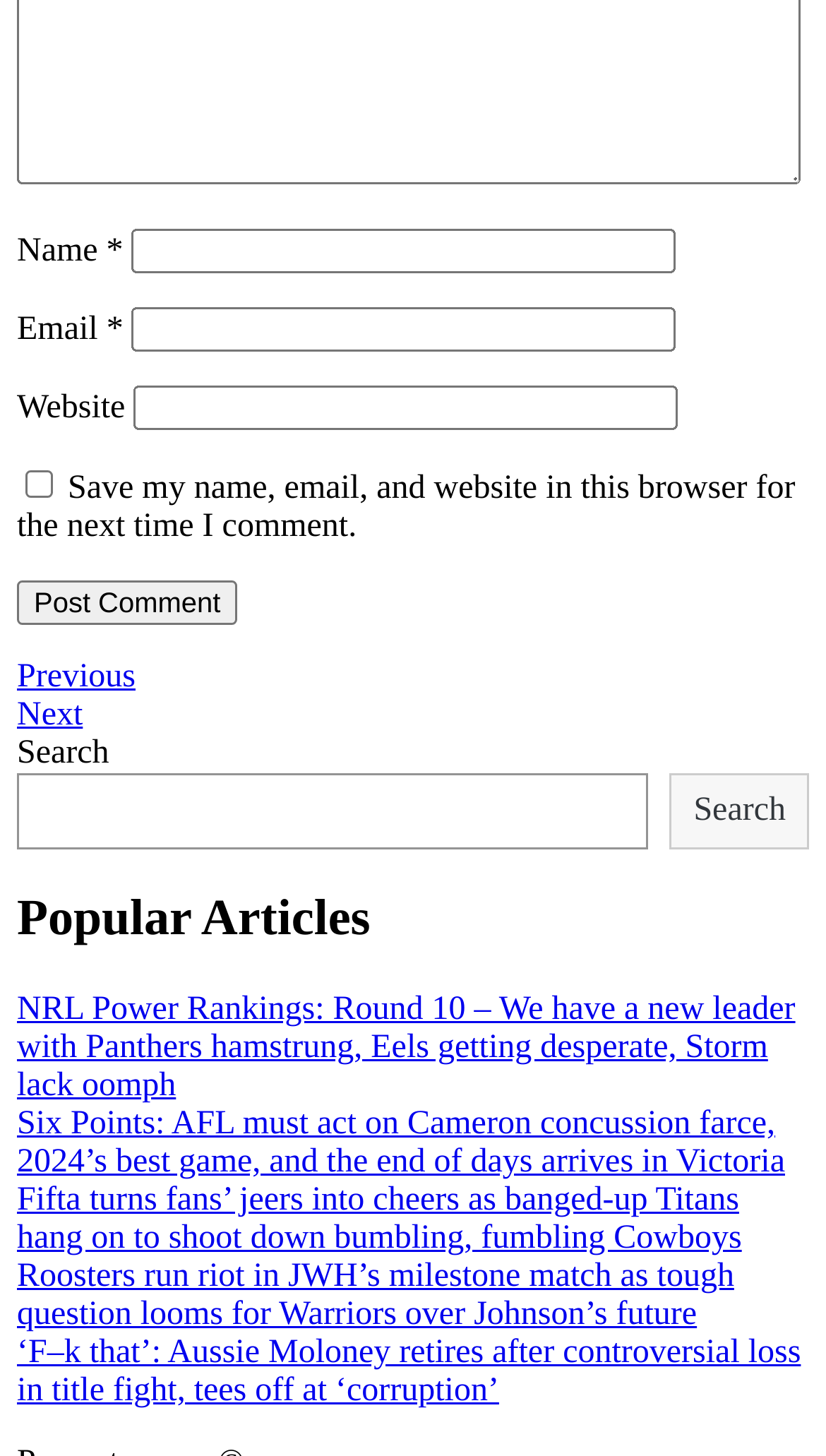What is the purpose of the checkbox?
Look at the image and answer the question using a single word or phrase.

Save comment info